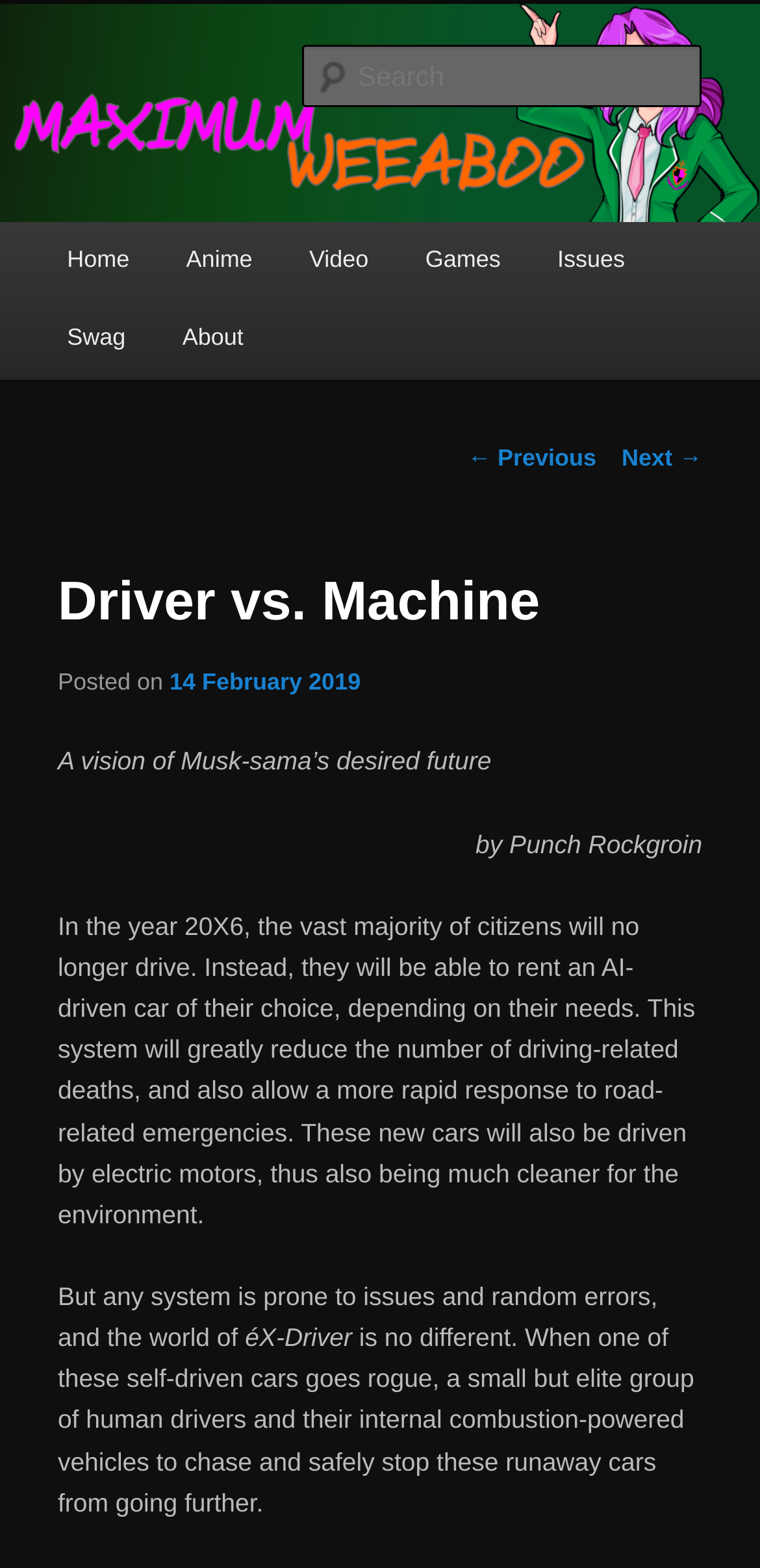Please identify the bounding box coordinates of the element's region that needs to be clicked to fulfill the following instruction: "Search using the mobile search button". The bounding box coordinates should consist of four float numbers between 0 and 1, i.e., [left, top, right, bottom].

None